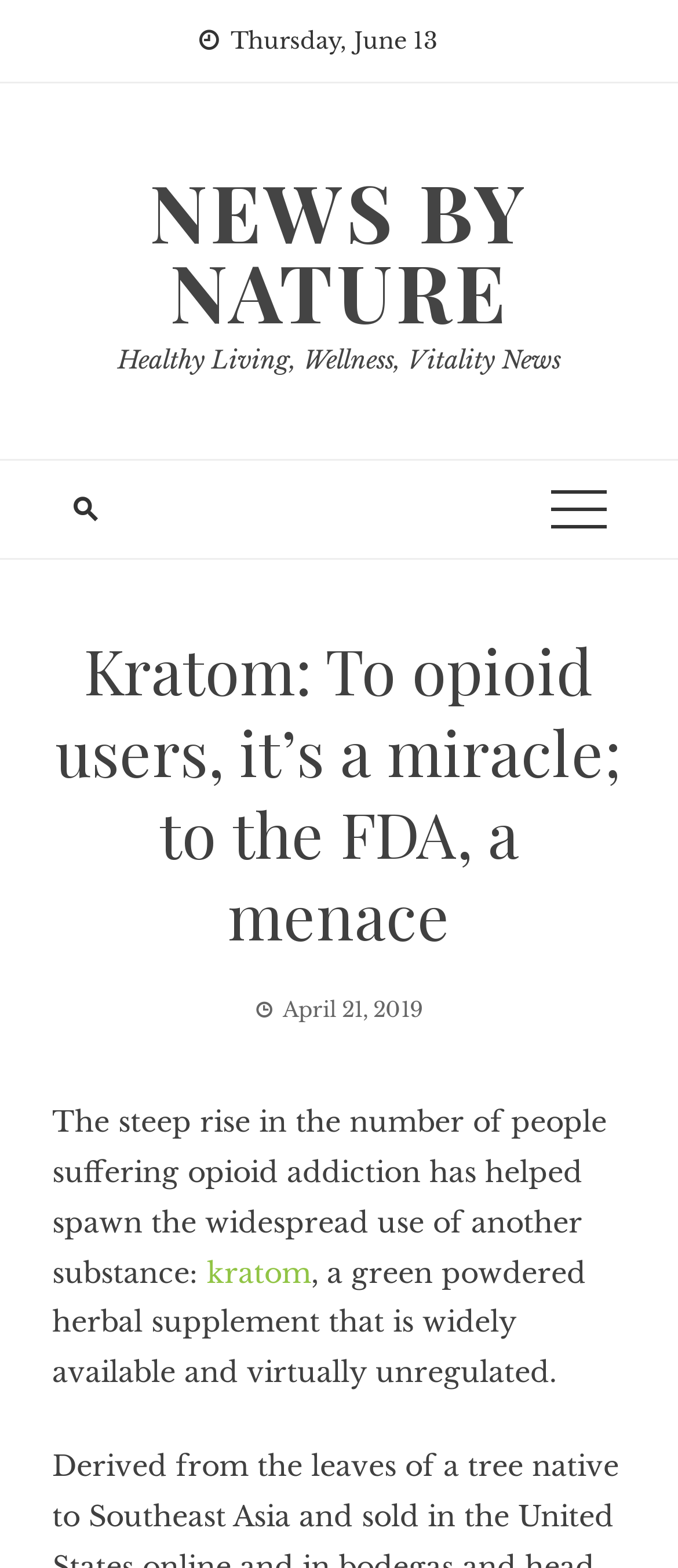When was the article published?
Based on the screenshot, answer the question with a single word or phrase.

April 21, 2019